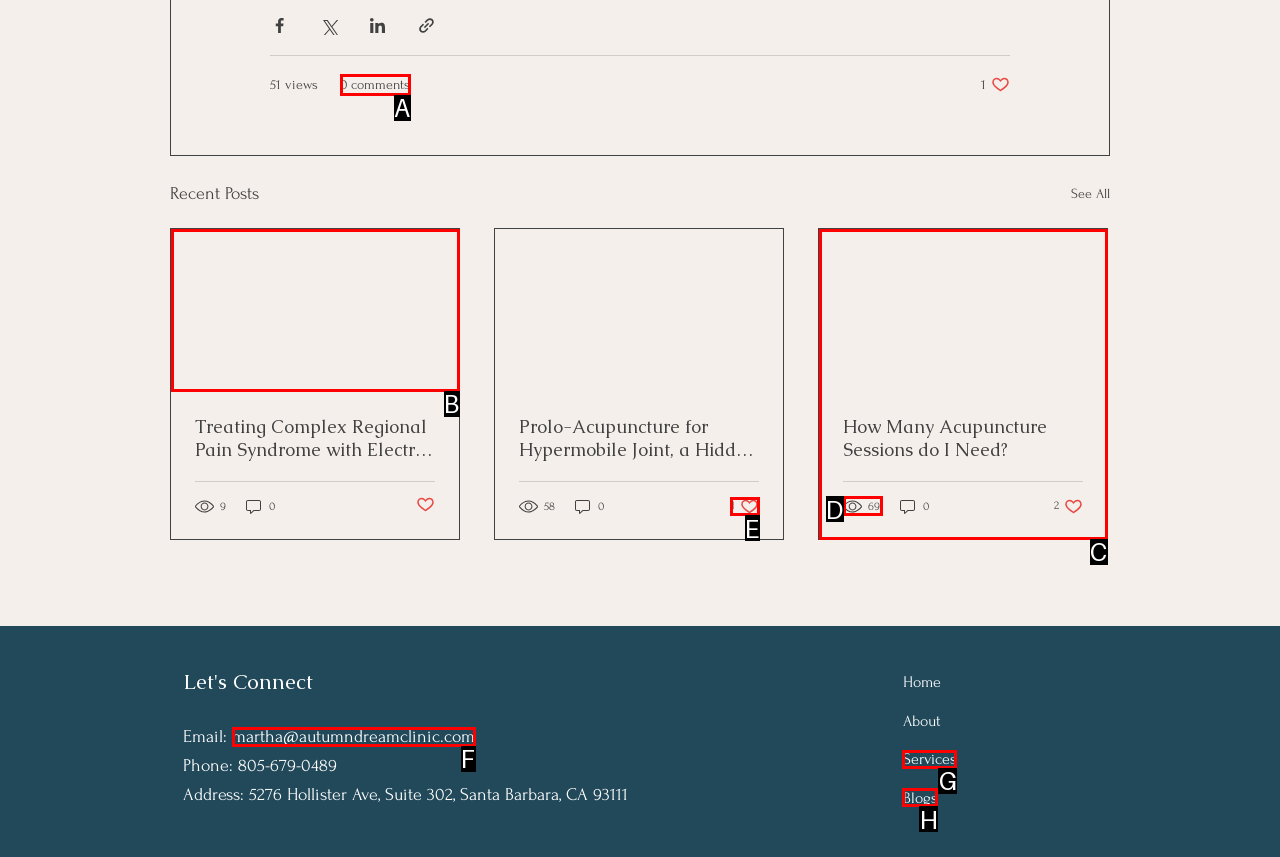Identify the HTML element that should be clicked to accomplish the task: Like the post about Prolo-Acupuncture for Hypermobile Joint
Provide the option's letter from the given choices.

E